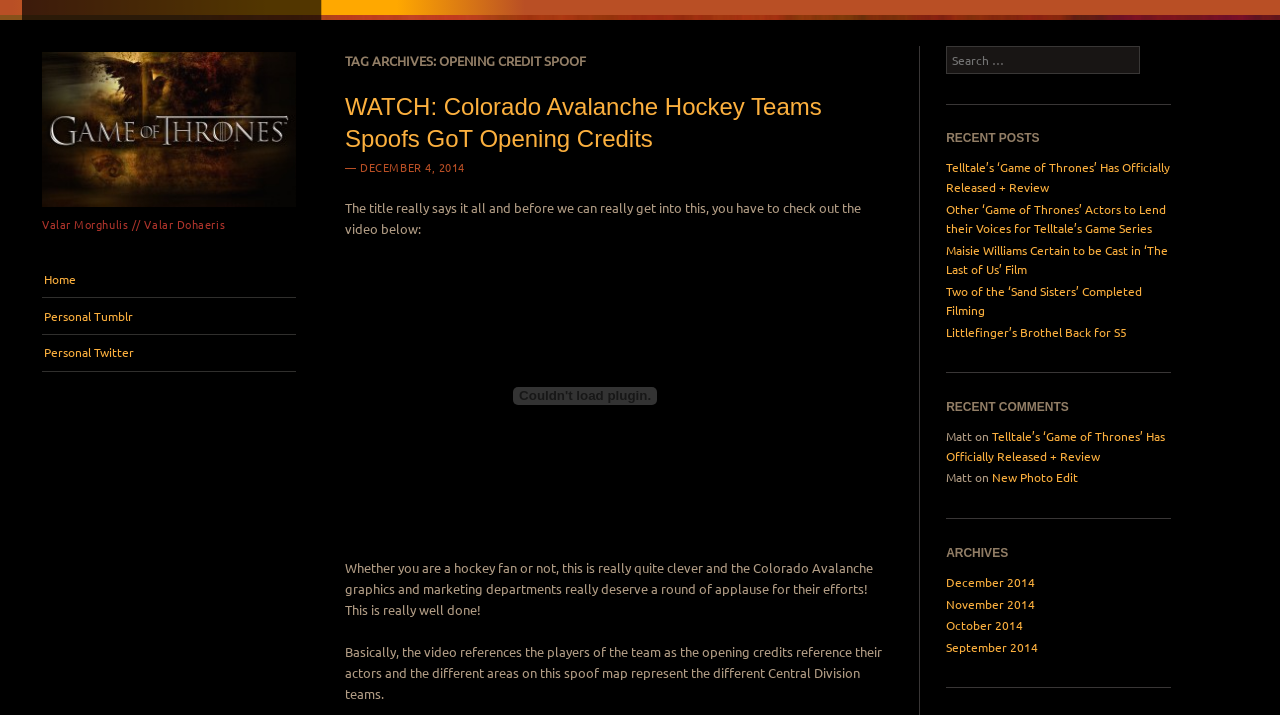What is the theme of the website?
Based on the image, answer the question with as much detail as possible.

I analyzed the content of the webpage and found that many of the article titles and keywords are related to Game of Thrones. This suggests that the theme of the website is Game of Thrones.